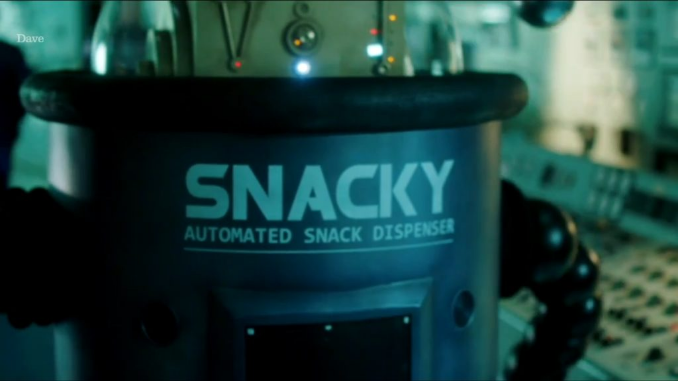Offer a thorough description of the image.

The image features Snacky, an automated snack dispenser, prominently displaying its name in bold letters against a metallic body. The device appears sleek and futuristic, with a glass dome atop showcasing some internal components, possibly giving it a vintage, robotic vibe reminiscent of 1950s sci-fi. Snacky's design cleverly merges functionality with humor, contributing to the comedic atmosphere of the show "Red Dwarf," where it plays a whimsical role. The background hints at a sci-fi setting, aligning with the narrative's playful take on classic sitcom tropes, such as mistaken identity and quirky technology. This depiction embodies the series' commitment to blending humor with imaginative storytelling.